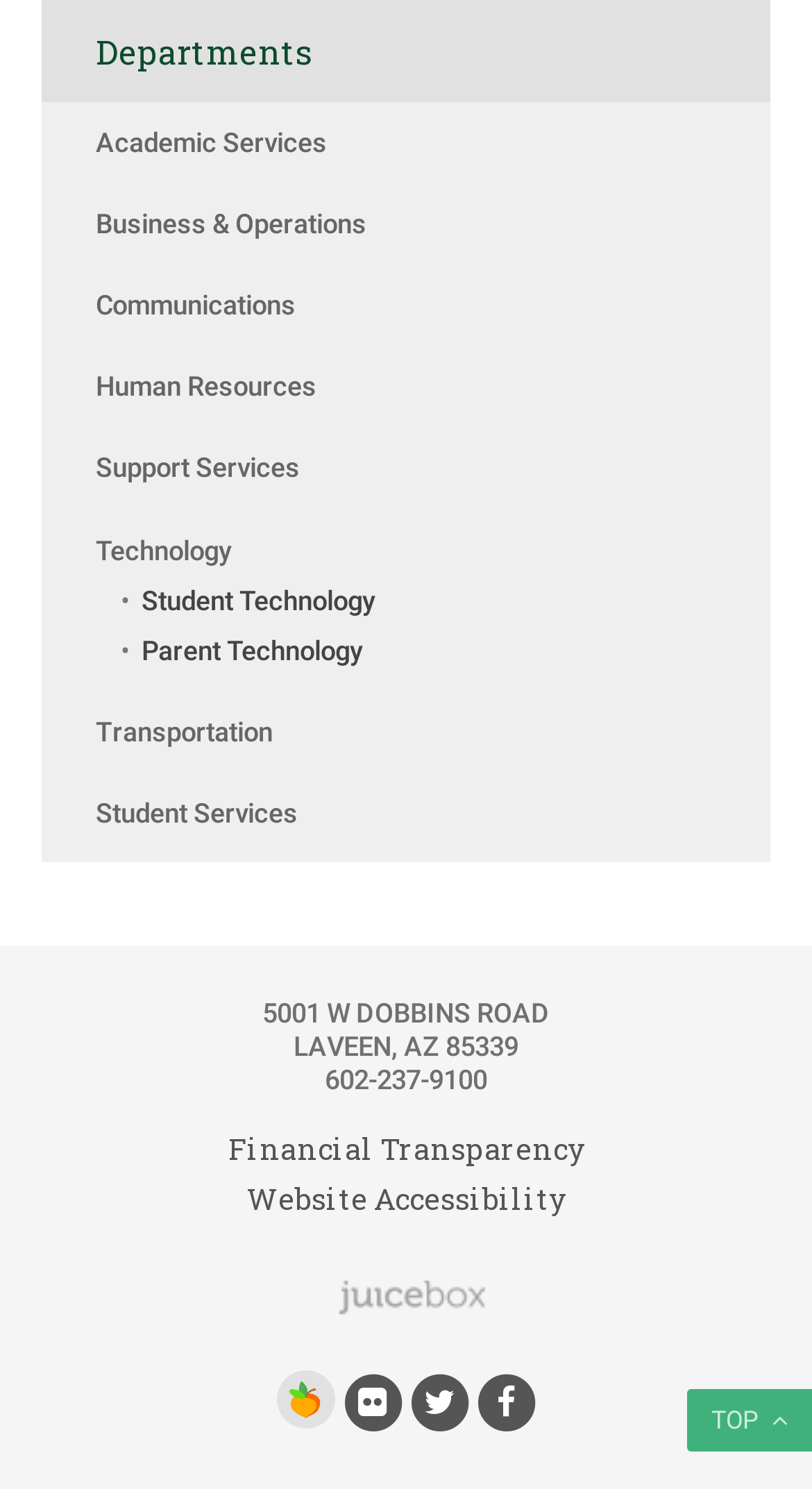Locate the bounding box coordinates of the element to click to perform the following action: 'Go to the top of the page'. The coordinates should be given as four float values between 0 and 1, in the form of [left, top, right, bottom].

[0.846, 0.934, 1.0, 0.976]